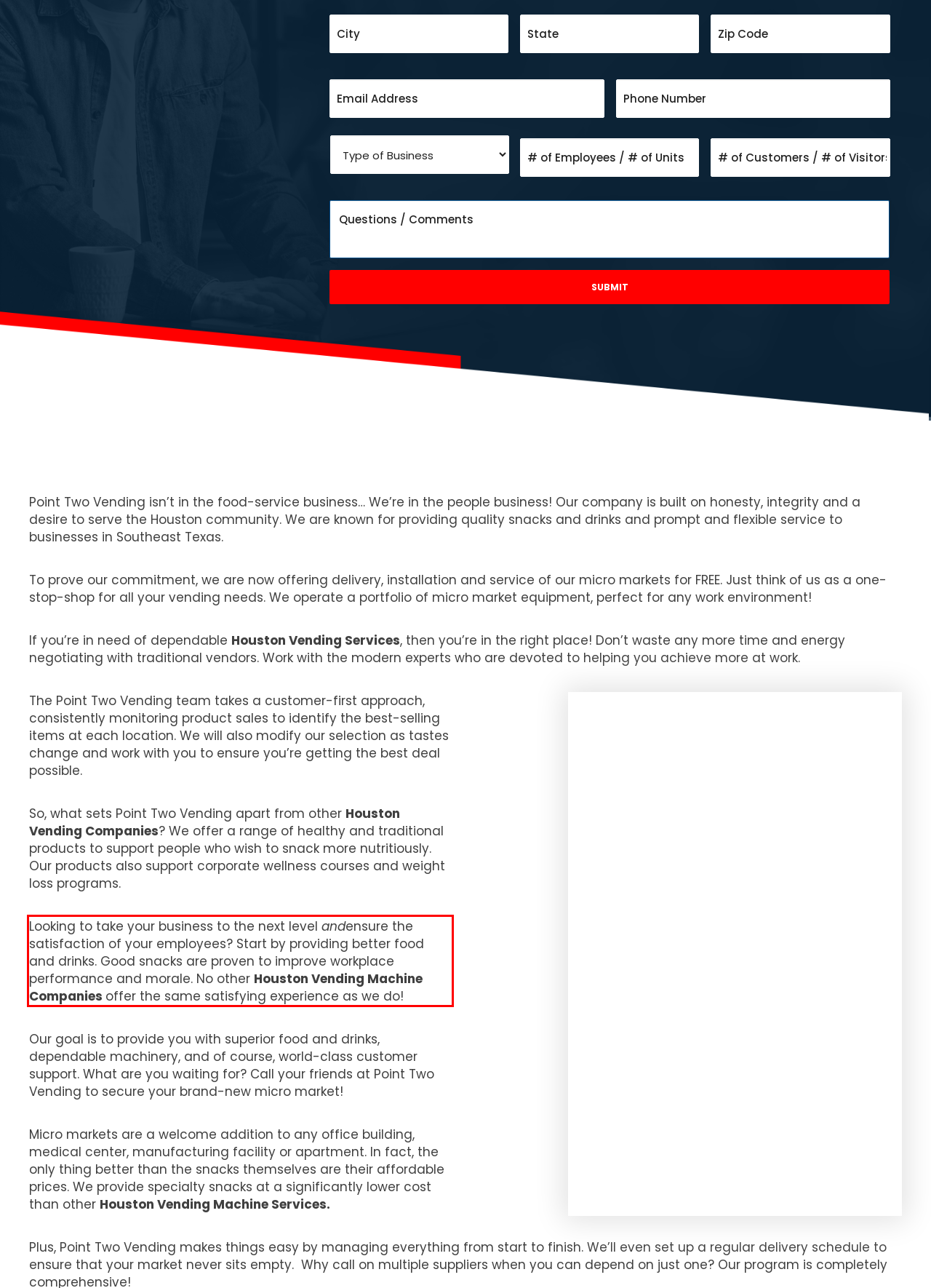Locate the red bounding box in the provided webpage screenshot and use OCR to determine the text content inside it.

Looking to take your business to the next level andensure the satisfaction of your employees? Start by providing better food and drinks. Good snacks are proven to improve workplace performance and morale. No other Houston Vending Machine Companies offer the same satisfying experience as we do!